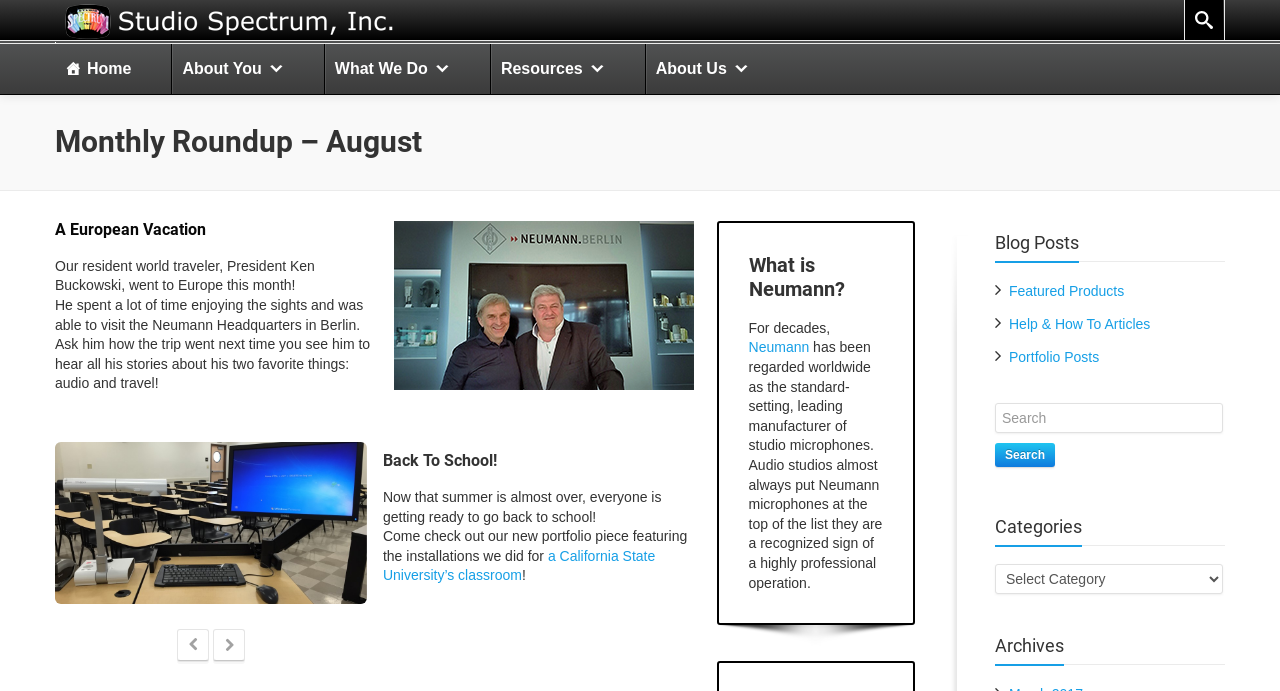Please determine the main heading text of this webpage.

Monthly Roundup – August